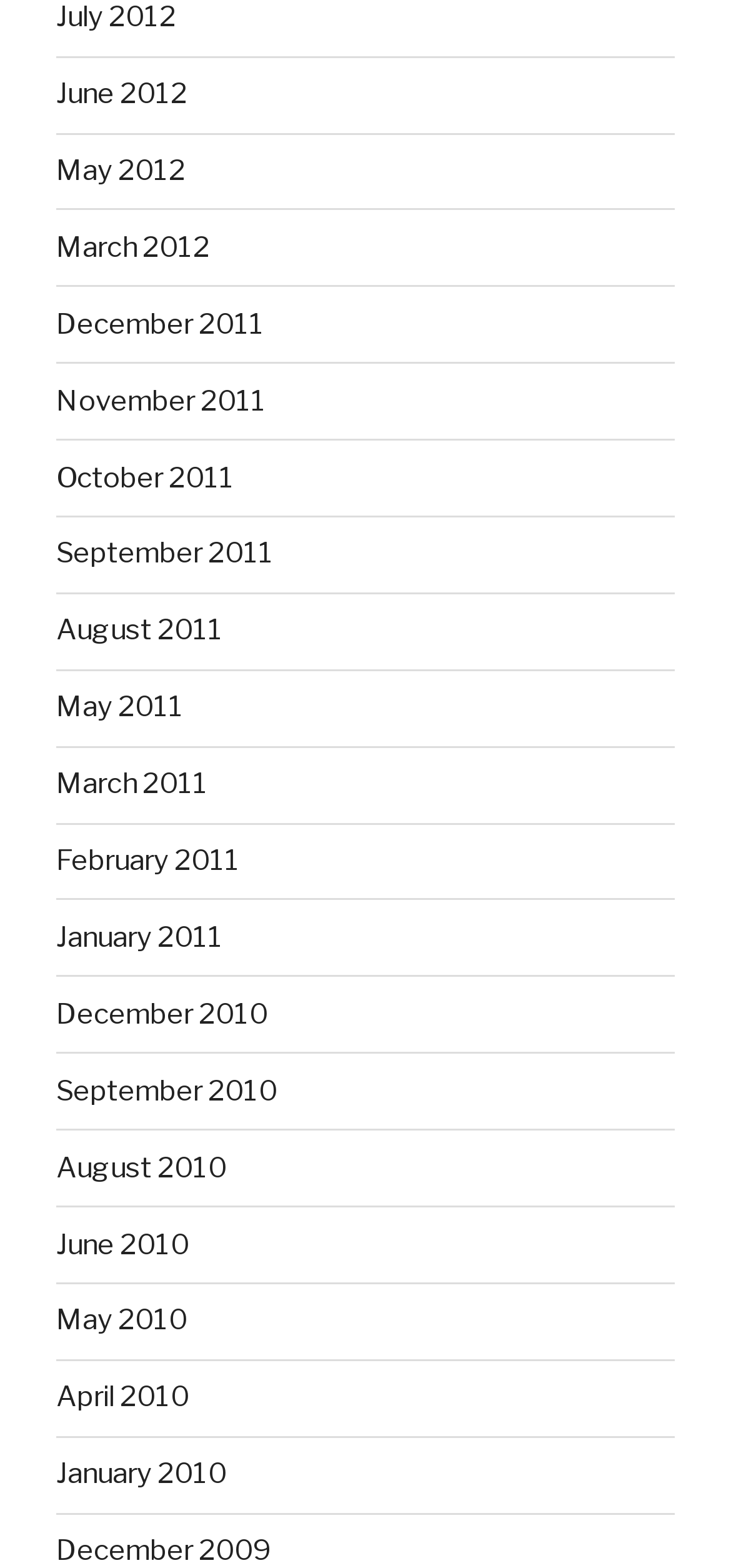Locate the UI element described as follows: "January 2011". Return the bounding box coordinates as four float numbers between 0 and 1 in the order [left, top, right, bottom].

[0.077, 0.587, 0.305, 0.609]